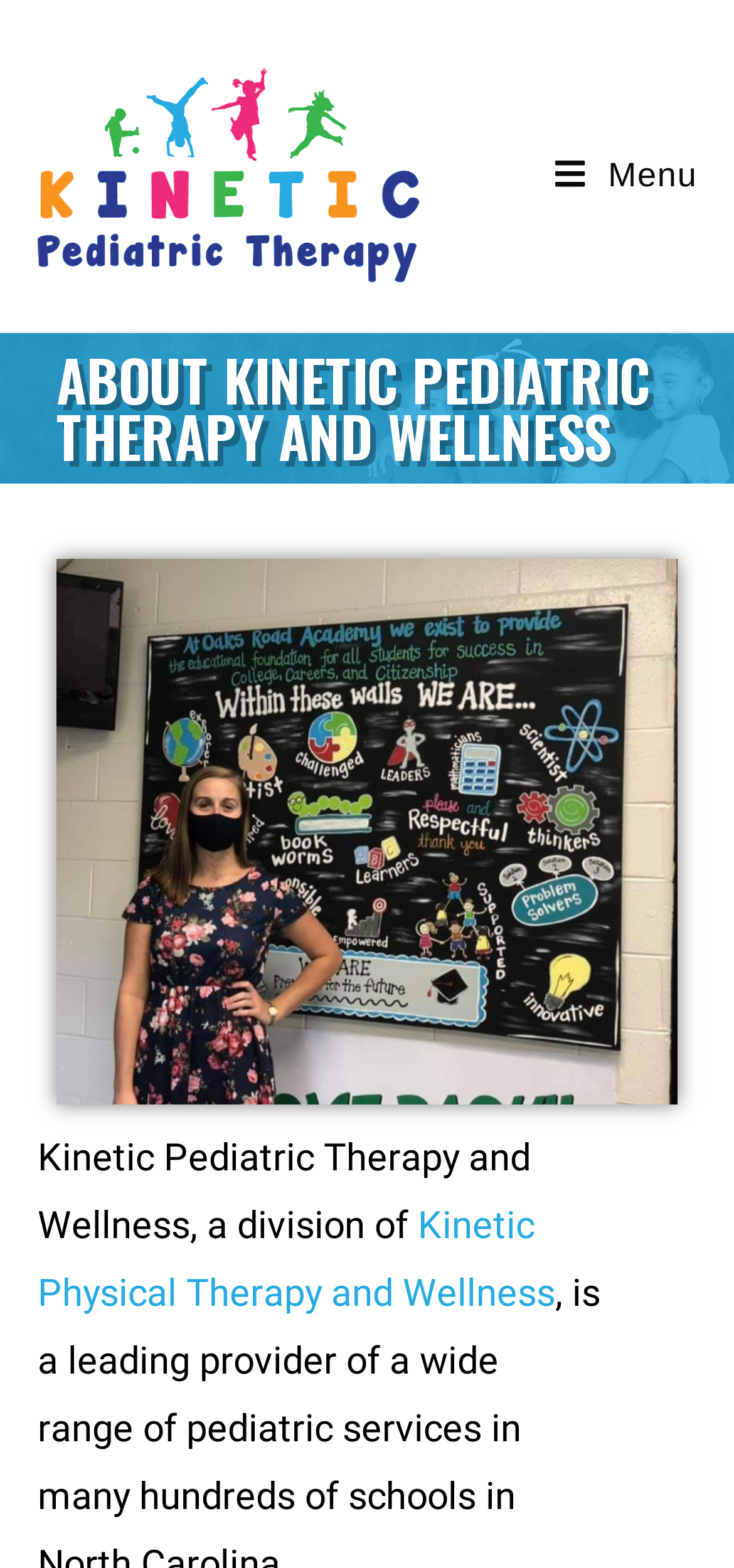Specify the bounding box coordinates of the element's area that should be clicked to execute the given instruction: "Open the Mobile Menu". The coordinates should be four float numbers between 0 and 1, i.e., [left, top, right, bottom].

[0.756, 0.036, 0.95, 0.187]